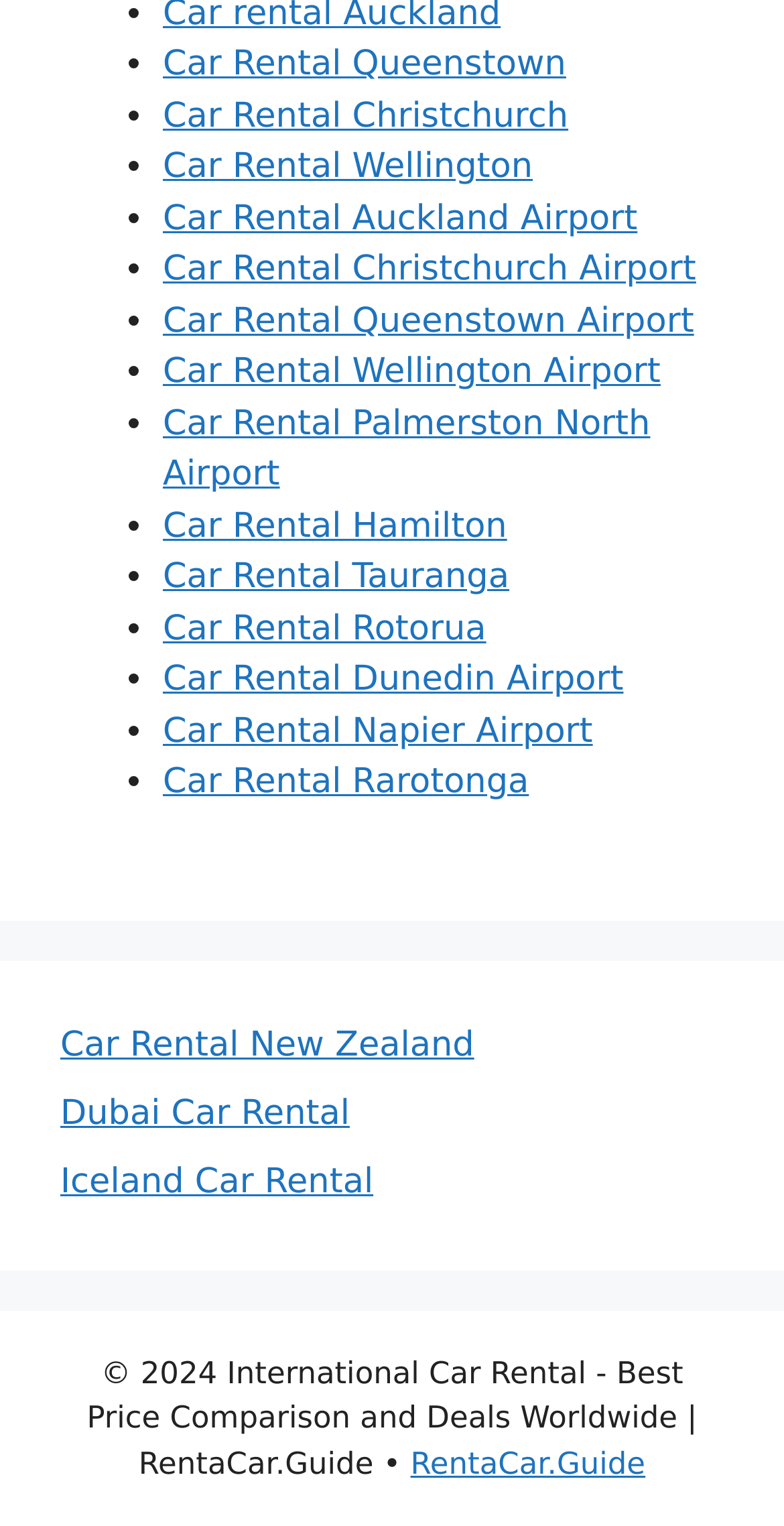Can you find the bounding box coordinates of the area I should click to execute the following instruction: "go to previous post"?

None